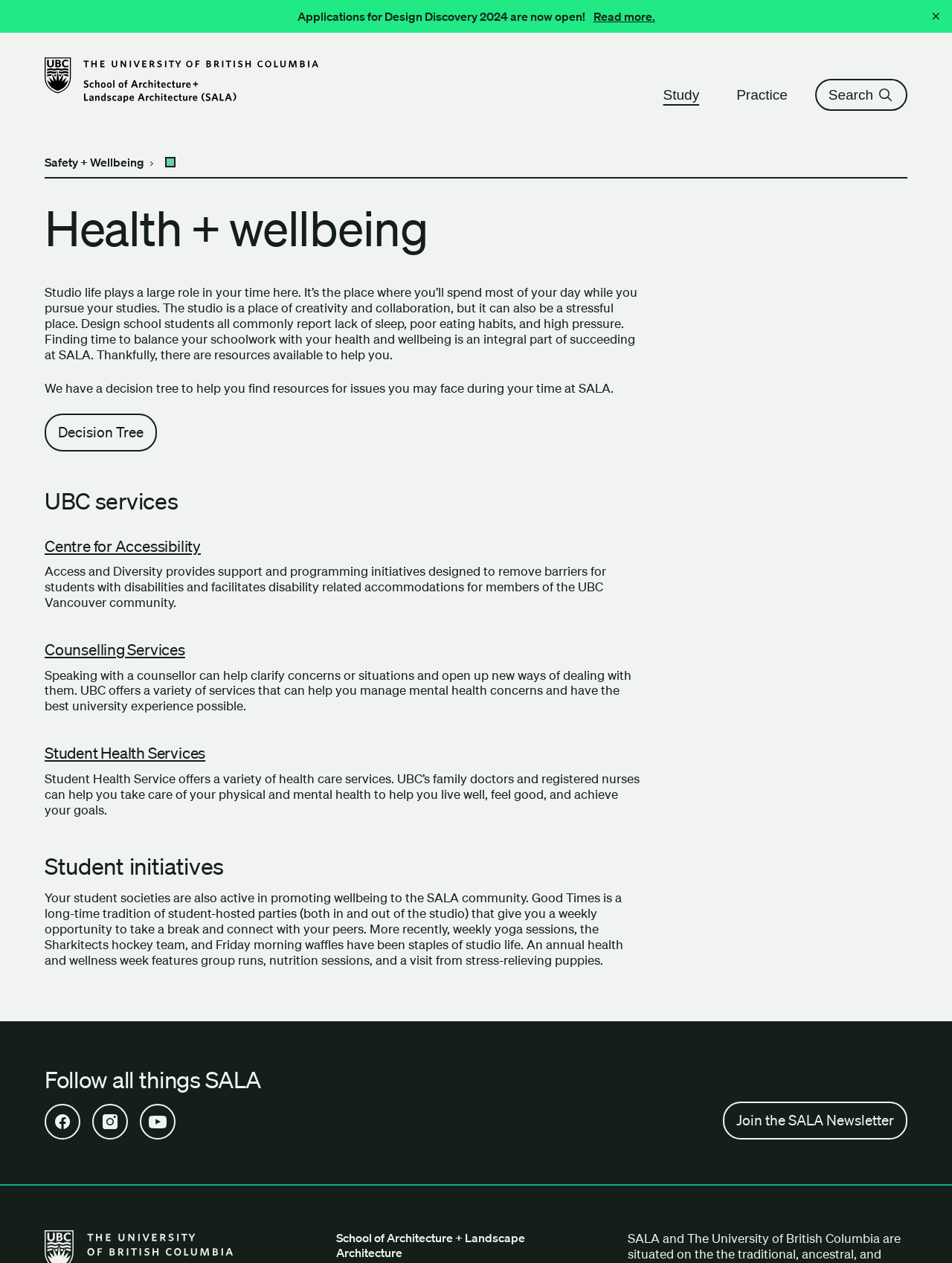Could you locate the bounding box coordinates for the section that should be clicked to accomplish this task: "Read more about Design Discovery 2024".

[0.617, 0.007, 0.688, 0.019]